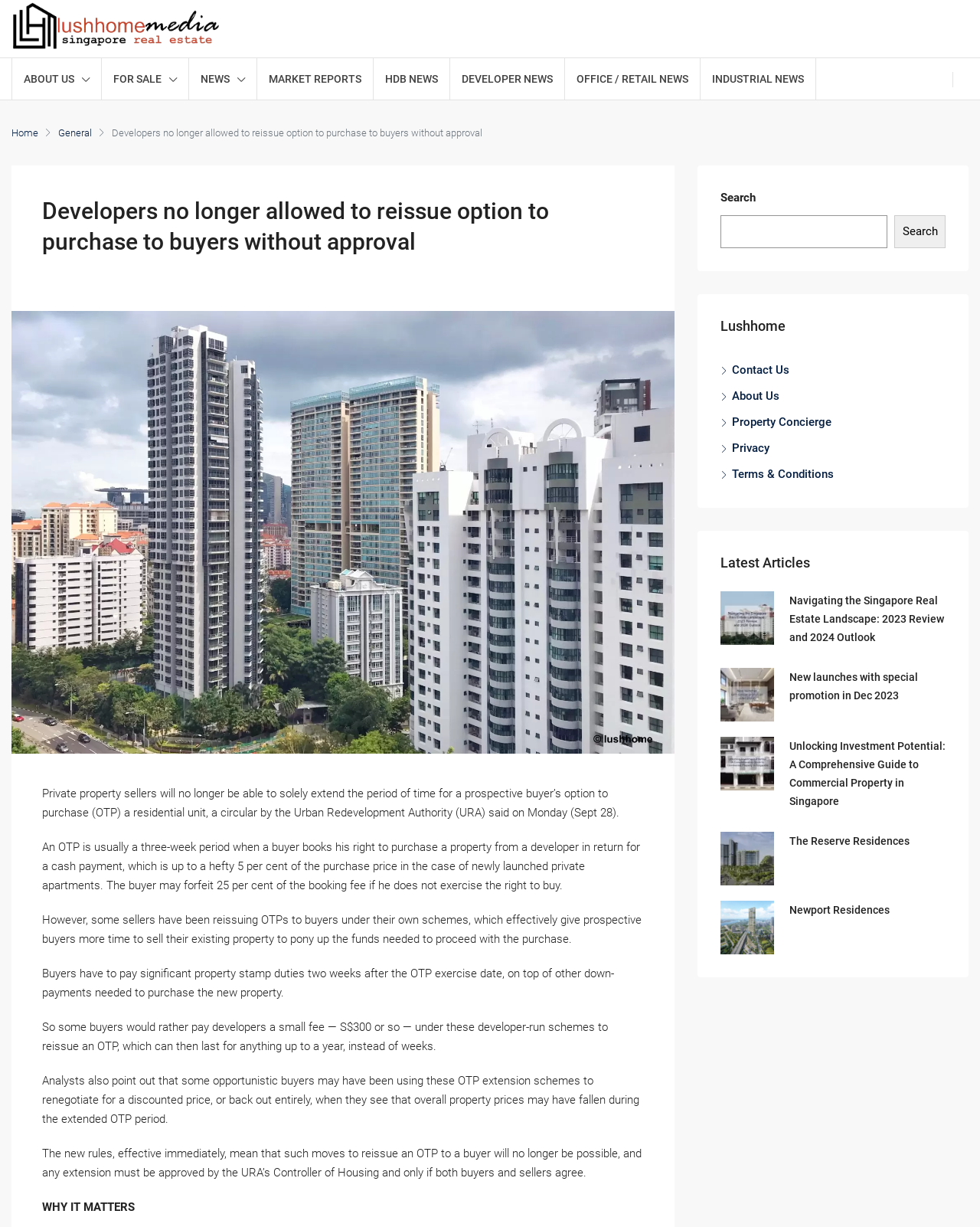Identify the bounding box coordinates for the region of the element that should be clicked to carry out the instruction: "Search for something". The bounding box coordinates should be four float numbers between 0 and 1, i.e., [left, top, right, bottom].

[0.735, 0.175, 0.905, 0.202]